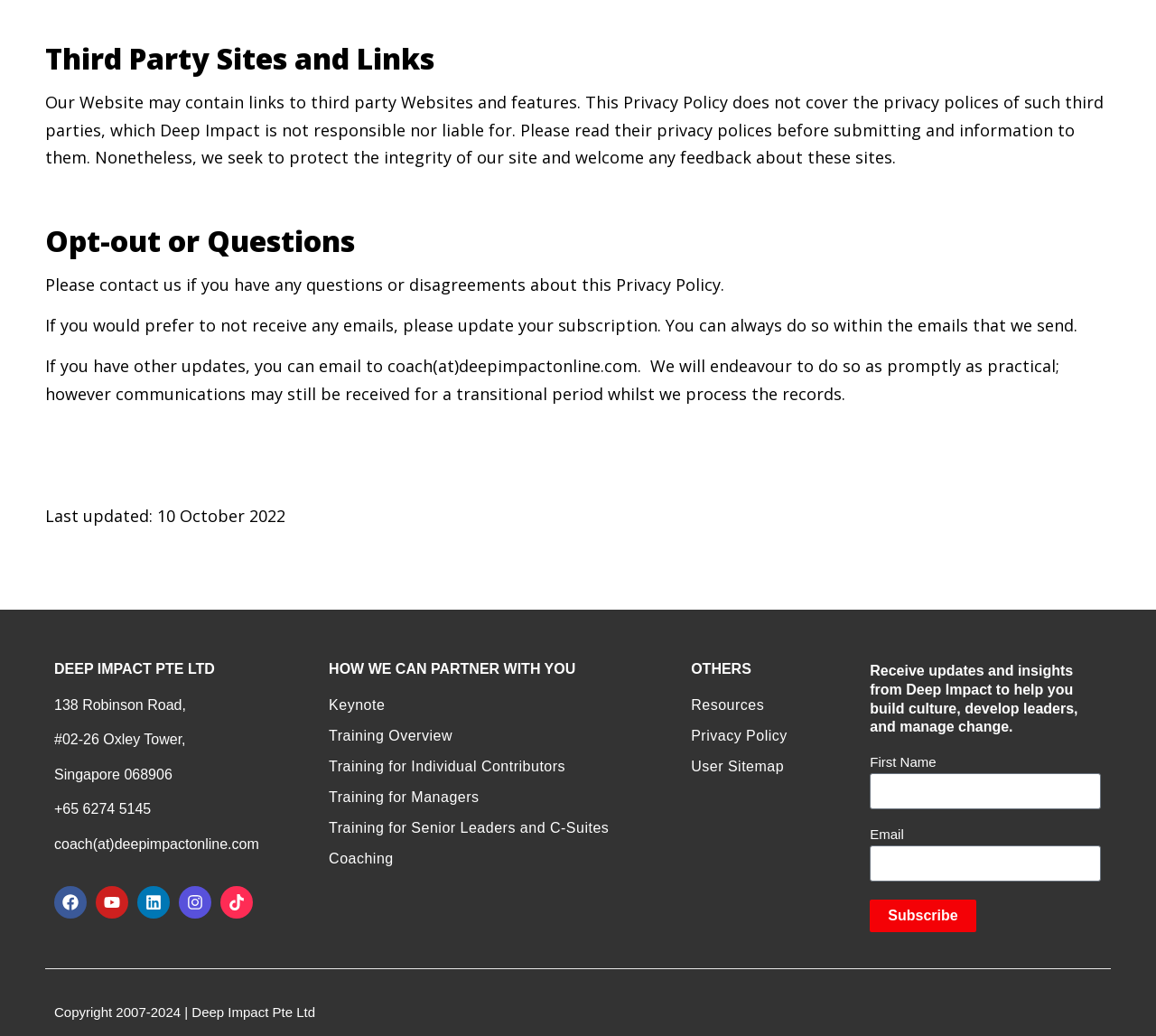Locate the bounding box coordinates of the clickable region necessary to complete the following instruction: "Visit our Facebook page". Provide the coordinates in the format of four float numbers between 0 and 1, i.e., [left, top, right, bottom].

[0.047, 0.855, 0.075, 0.887]